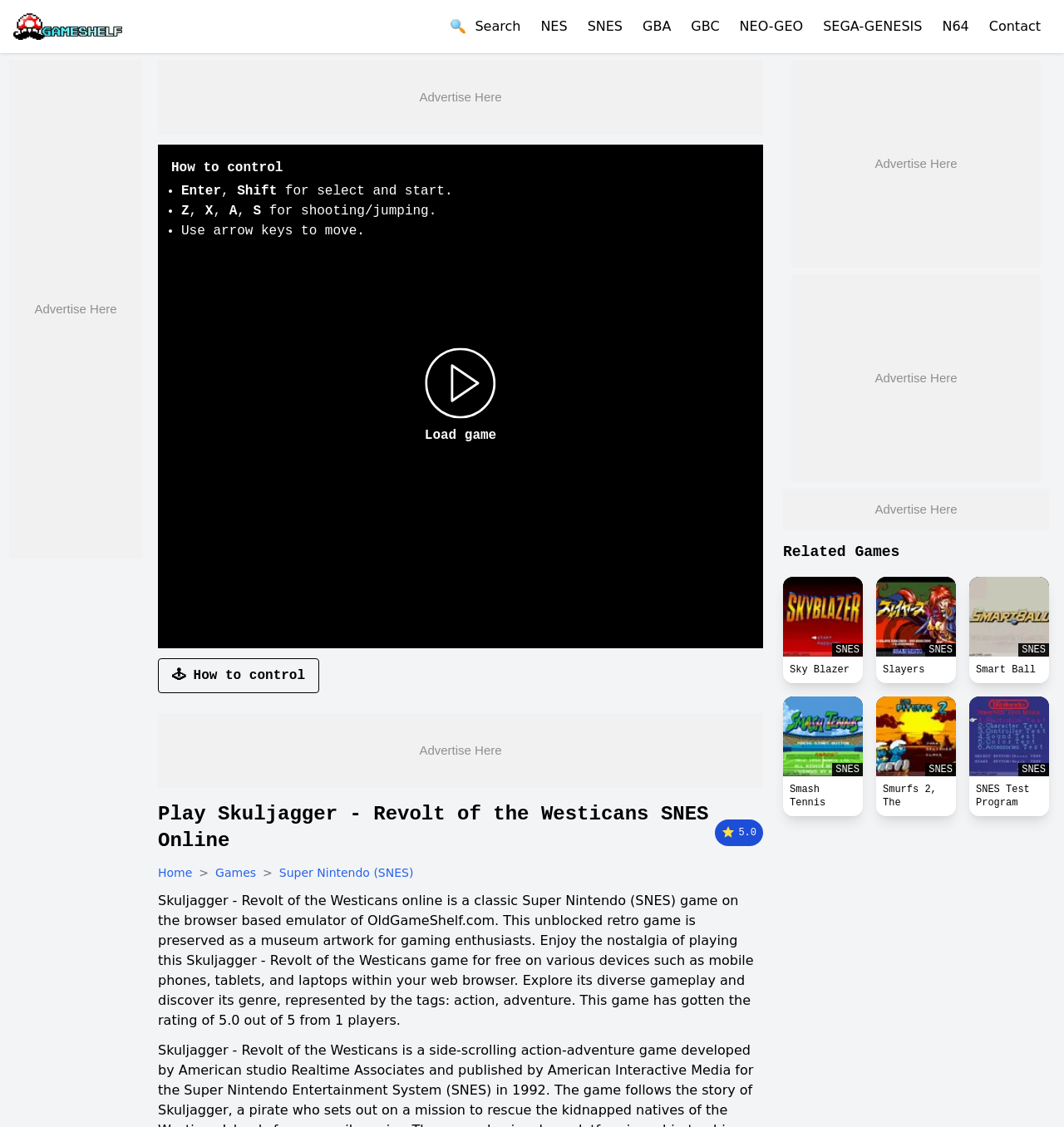Please give a succinct answer using a single word or phrase:
How many related games are listed on this webpage?

4